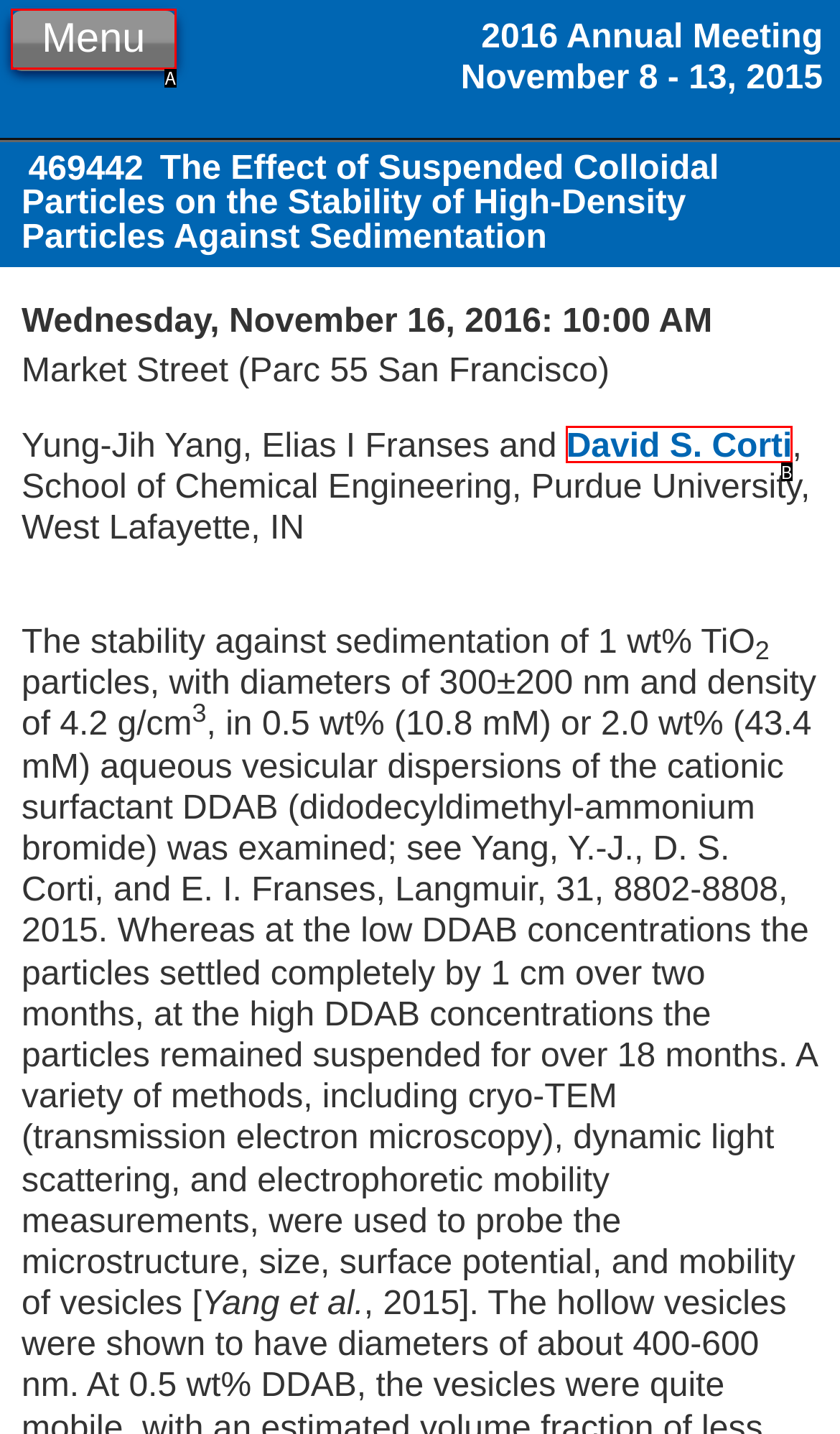Tell me which one HTML element best matches the description: Menu Answer with the option's letter from the given choices directly.

A